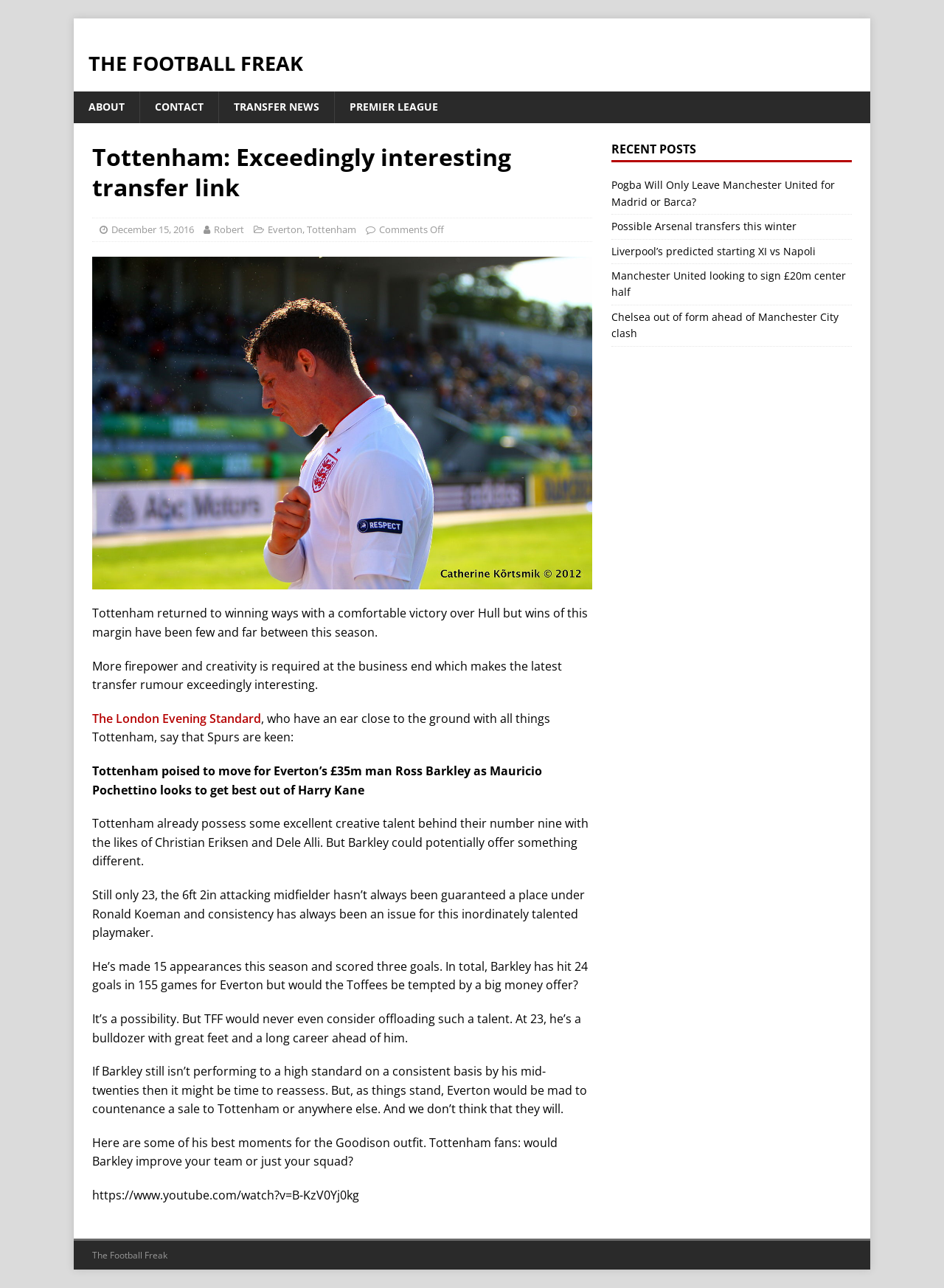Identify the bounding box coordinates of the part that should be clicked to carry out this instruction: "Read the article about Tottenham's transfer link".

[0.098, 0.11, 0.627, 0.188]